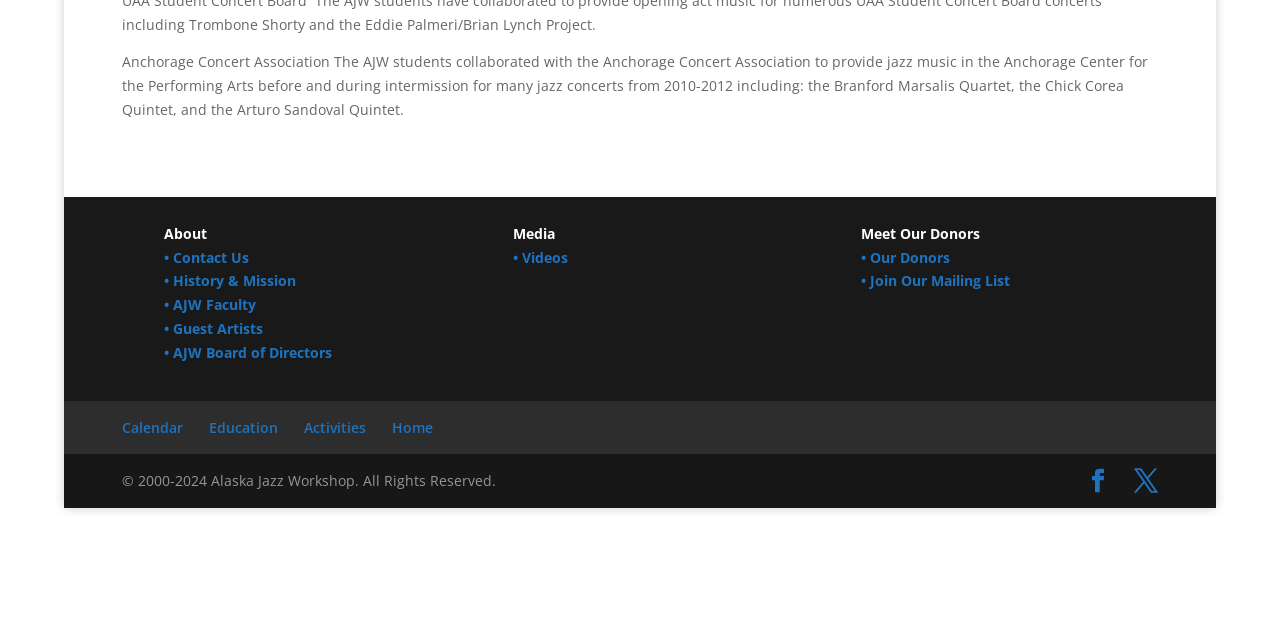Using the format (top-left x, top-left y, bottom-right x, bottom-right y), and given the element description, identify the bounding box coordinates within the screenshot: X

[0.886, 0.733, 0.905, 0.772]